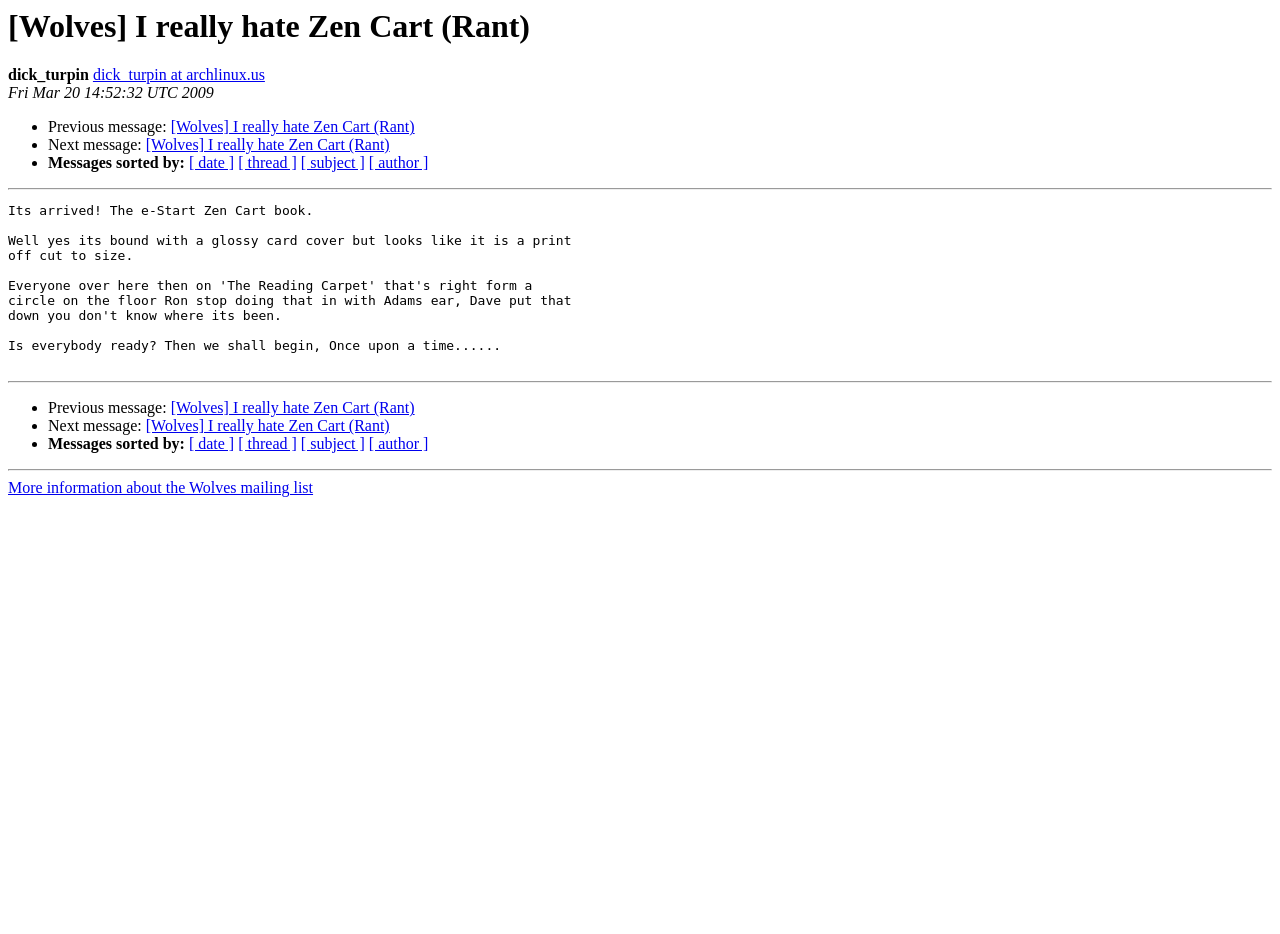Locate the bounding box coordinates of the element that needs to be clicked to carry out the instruction: "View previous message". The coordinates should be given as four float numbers ranging from 0 to 1, i.e., [left, top, right, bottom].

[0.038, 0.127, 0.133, 0.145]